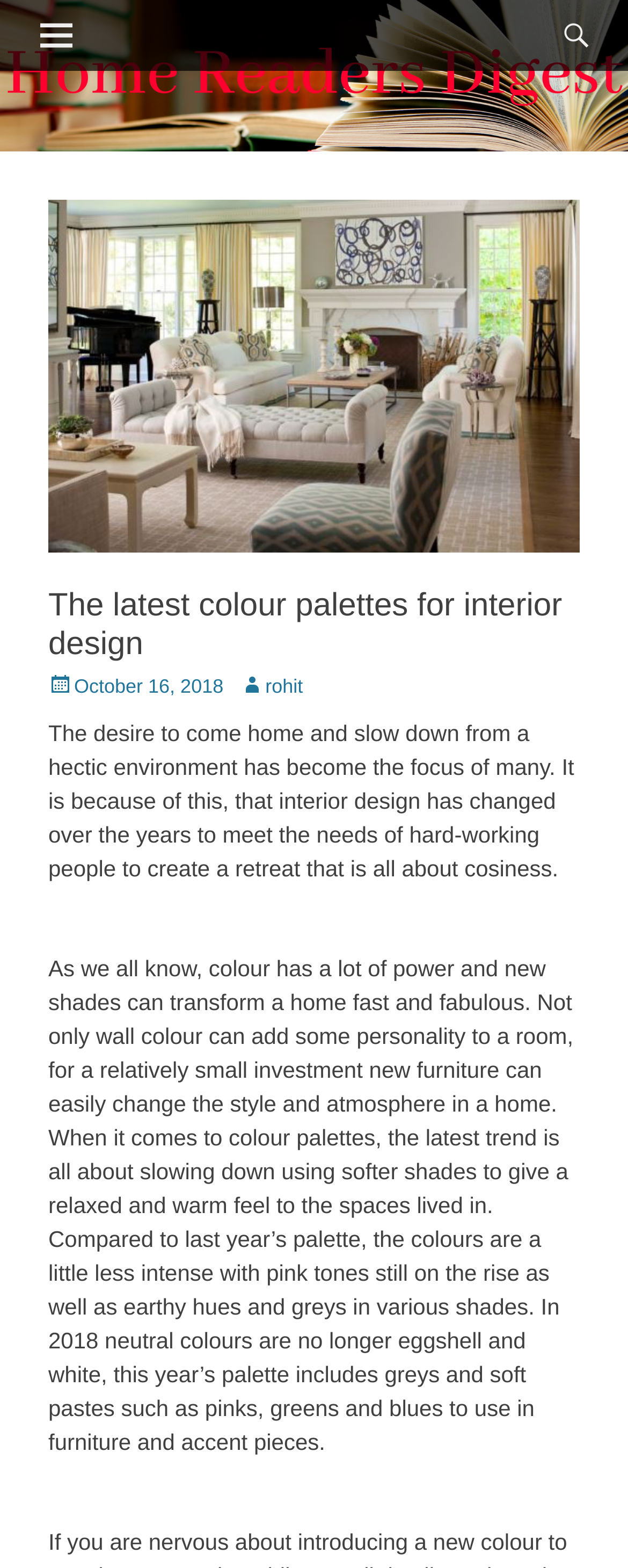What is the topic of the article?
Use the information from the screenshot to give a comprehensive response to the question.

I determined the topic of the article by reading the static text 'The desire to come home and slow down from a hectic environment has become the focus of many. It is because of this, that interior design has changed over the years...' which clearly indicates that the article is about interior design.